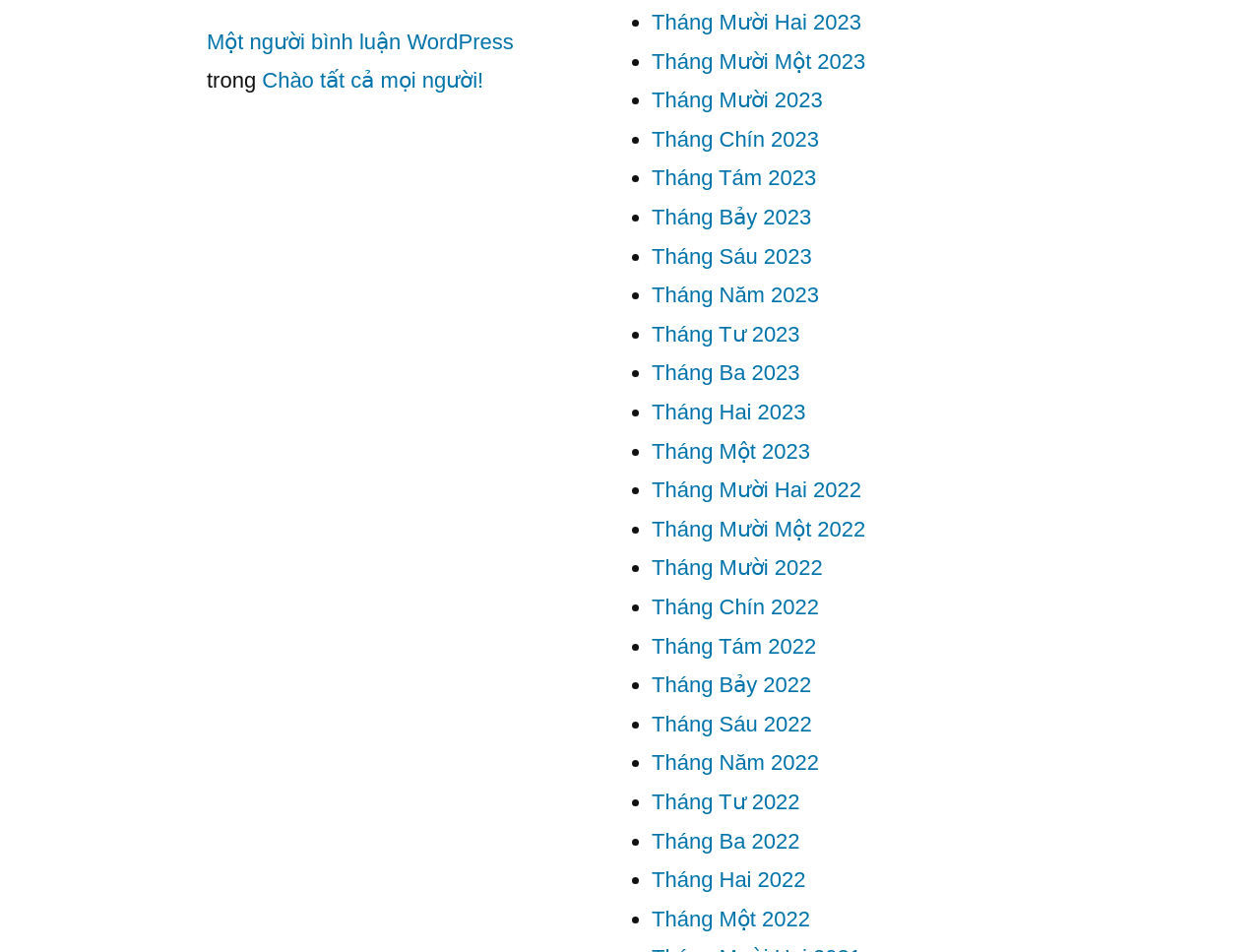Please find the bounding box coordinates of the element that needs to be clicked to perform the following instruction: "Switch to 'DE' language". The bounding box coordinates should be four float numbers between 0 and 1, represented as [left, top, right, bottom].

None